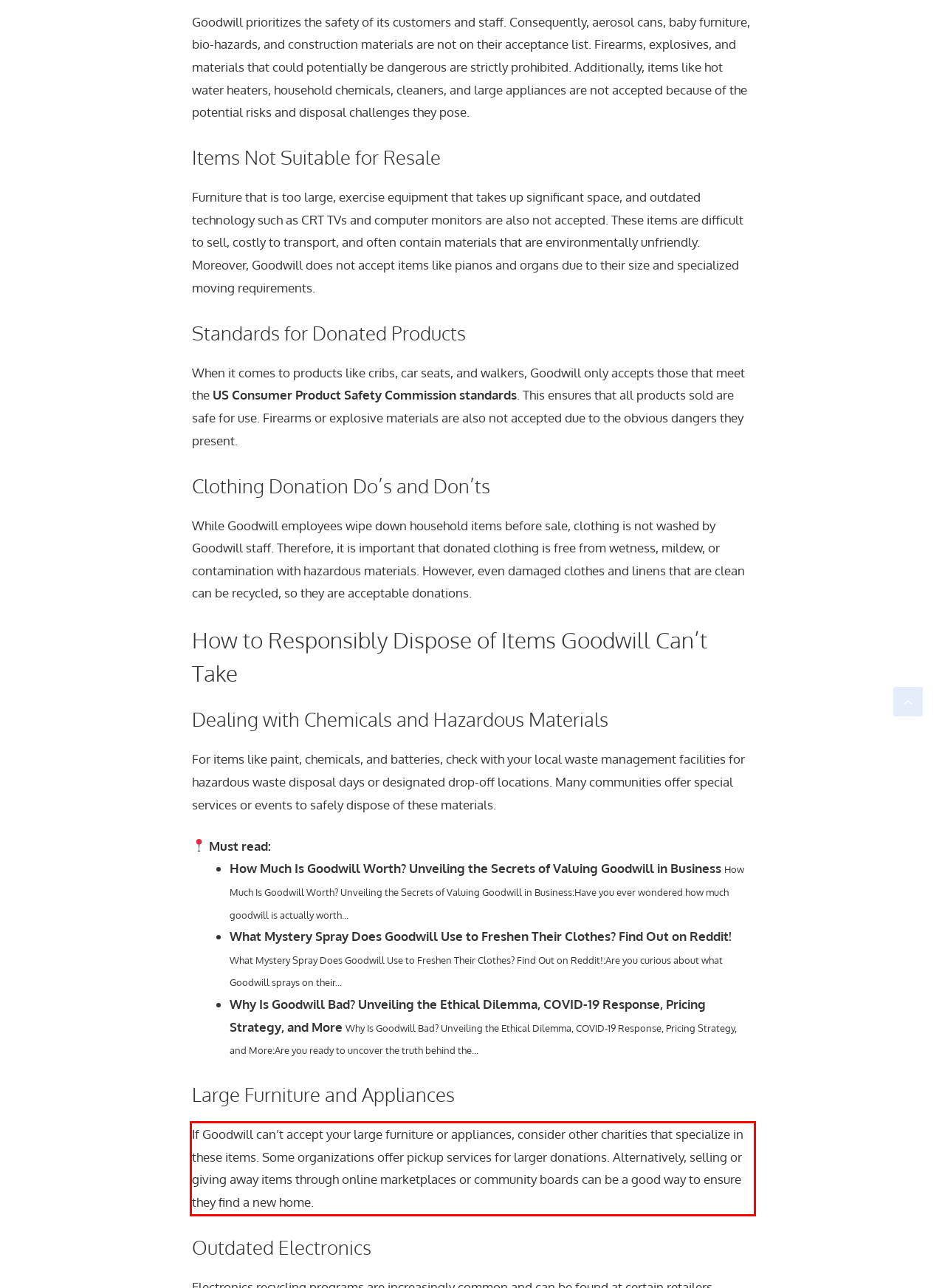Extract and provide the text found inside the red rectangle in the screenshot of the webpage.

If Goodwill can’t accept your large furniture or appliances, consider other charities that specialize in these items. Some organizations offer pickup services for larger donations. Alternatively, selling or giving away items through online marketplaces or community boards can be a good way to ensure they find a new home.